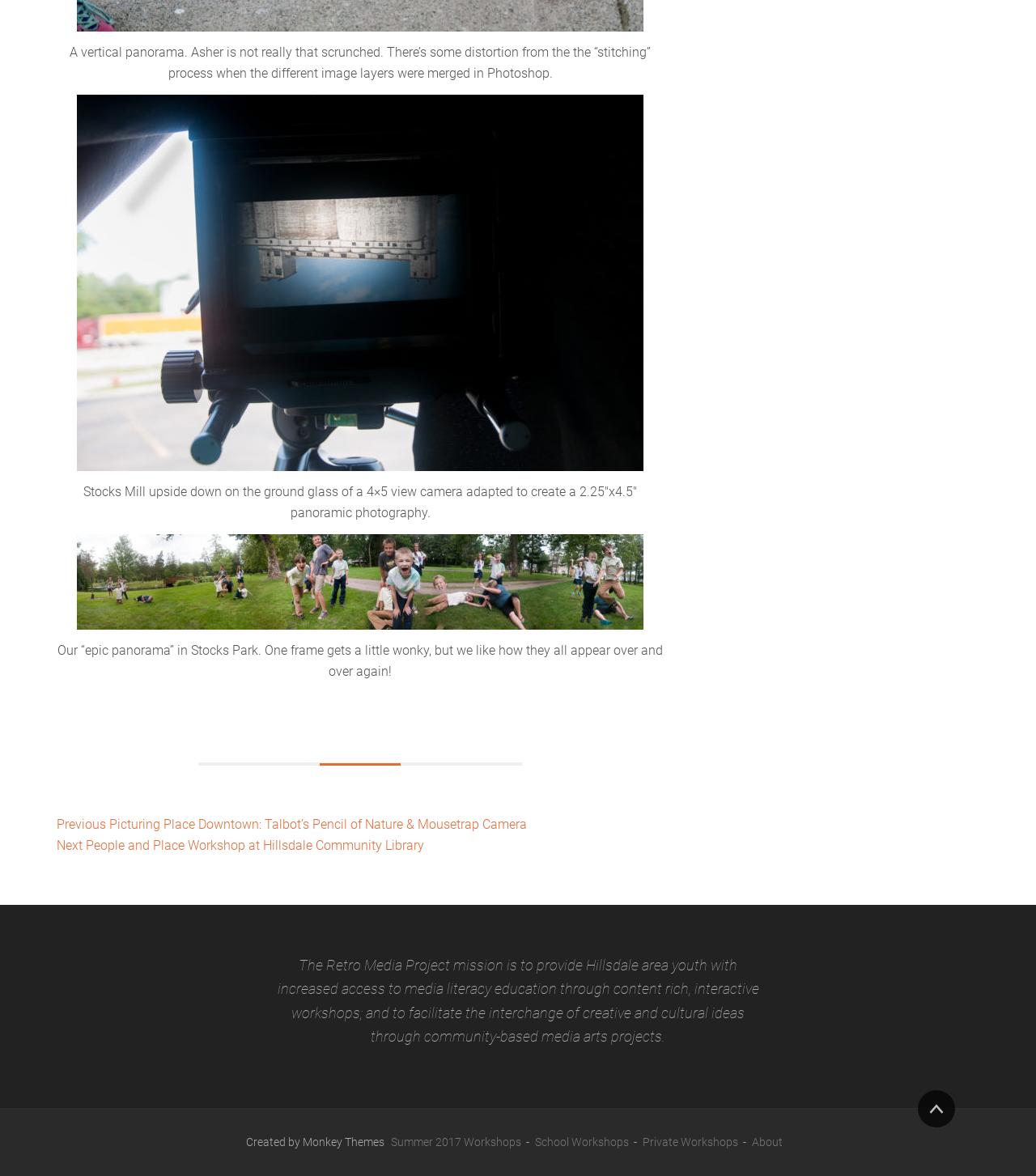Specify the bounding box coordinates for the region that must be clicked to perform the given instruction: "View About page".

[0.725, 0.966, 0.755, 0.977]